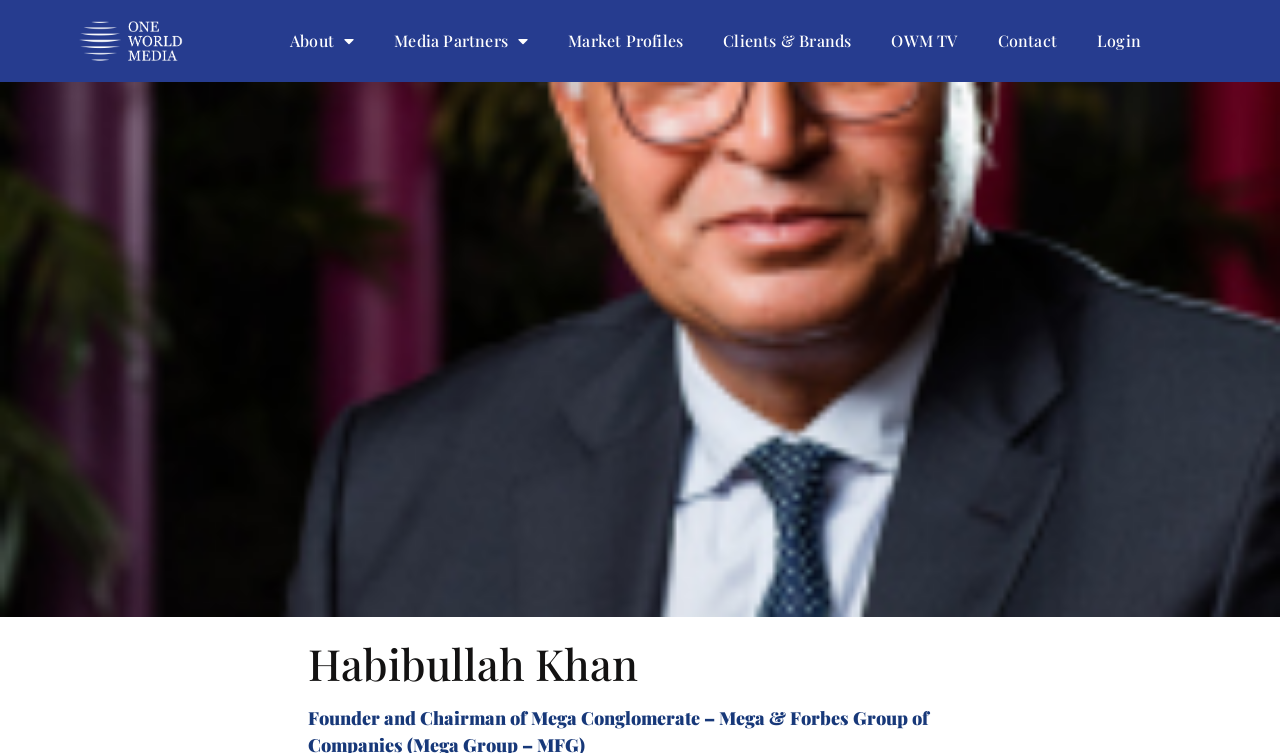Provide the bounding box coordinates for the UI element that is described as: "OWM TV".

[0.681, 0.026, 0.764, 0.082]